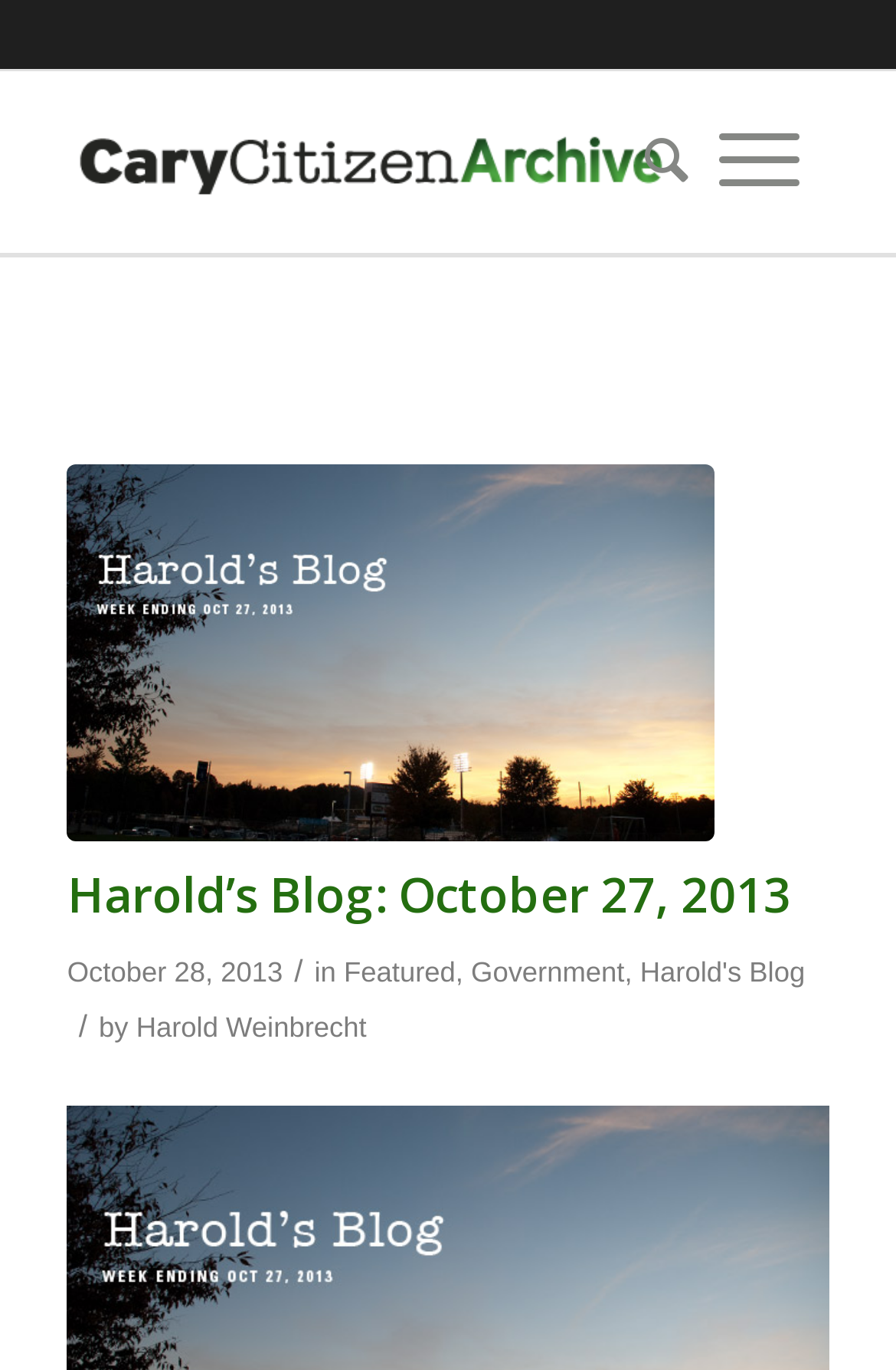Provide an in-depth caption for the contents of the webpage.

The webpage appears to be a blog post titled "Harold's Blog: October 27, 2013" on the CaryCitizen Archive website. At the top left of the page, there is a logo image with the text "CaryCitizen Archive" next to it, which serves as a link. Below this, there is a horizontal navigation menu with several links, including one with a cryptic symbol '\ue803' that is not visible.

The main content of the page is a blog post with a title "Harold's Blog: October 27, 2013" in a large font, which is also a link. Below the title, there is a timestamp indicating that the post was published on October 28, 2013. The post's categories are listed, including "Featured", "Government", and "Harold's Blog", separated by commas.

The blog post itself is not explicitly described in the accessibility tree, but based on the meta description, it appears to be a personal account of the author's activities during the week, including a Mayors Association meeting, a neighborhood meeting, and a council meeting.

On the right side of the page, there is a smaller image with the text "harolds-blog-1028" next to it, which is also a link. This may be a thumbnail or a related image to the blog post.